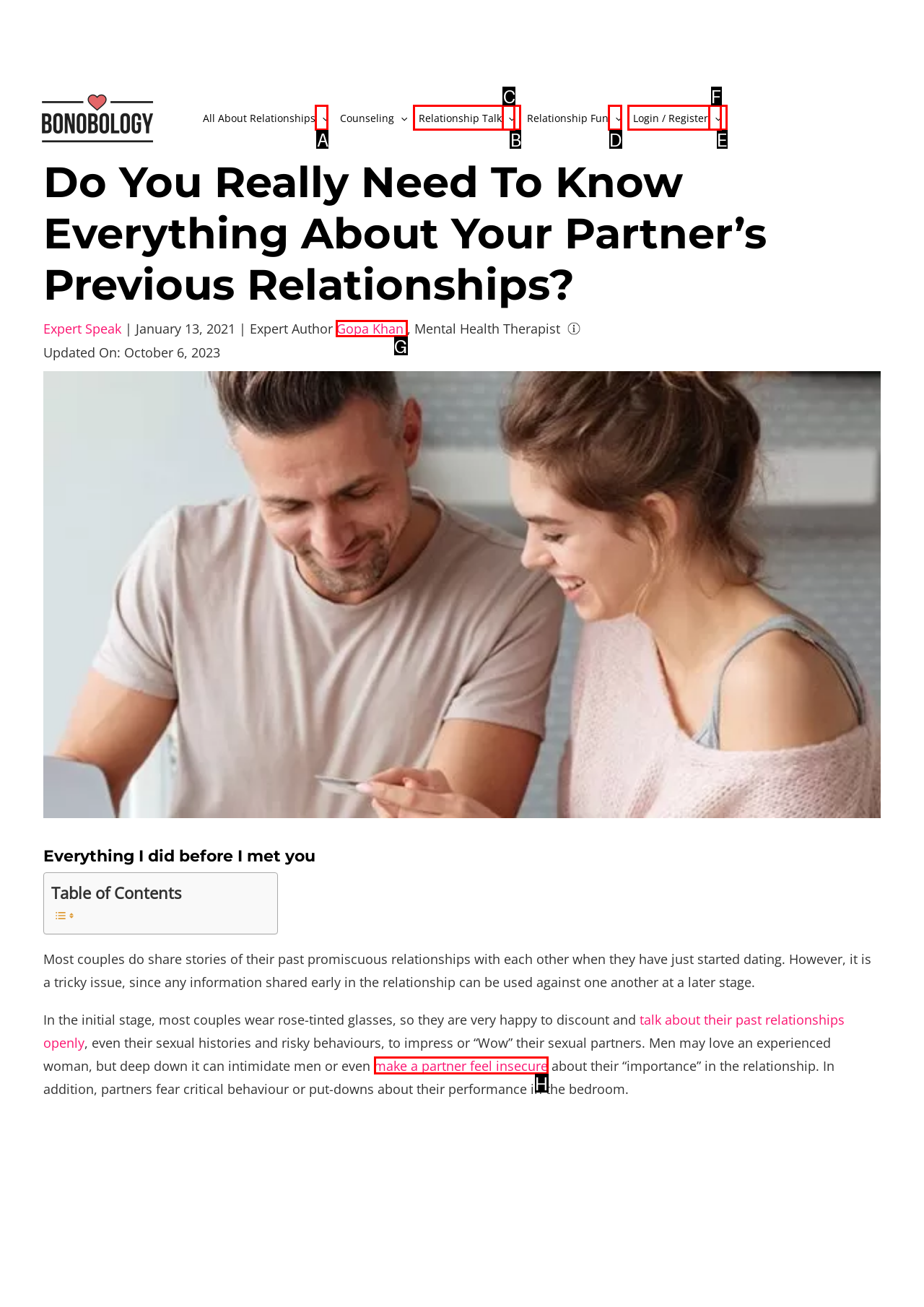Indicate which UI element needs to be clicked to fulfill the task: Share the article on social media
Answer with the letter of the chosen option from the available choices directly.

None